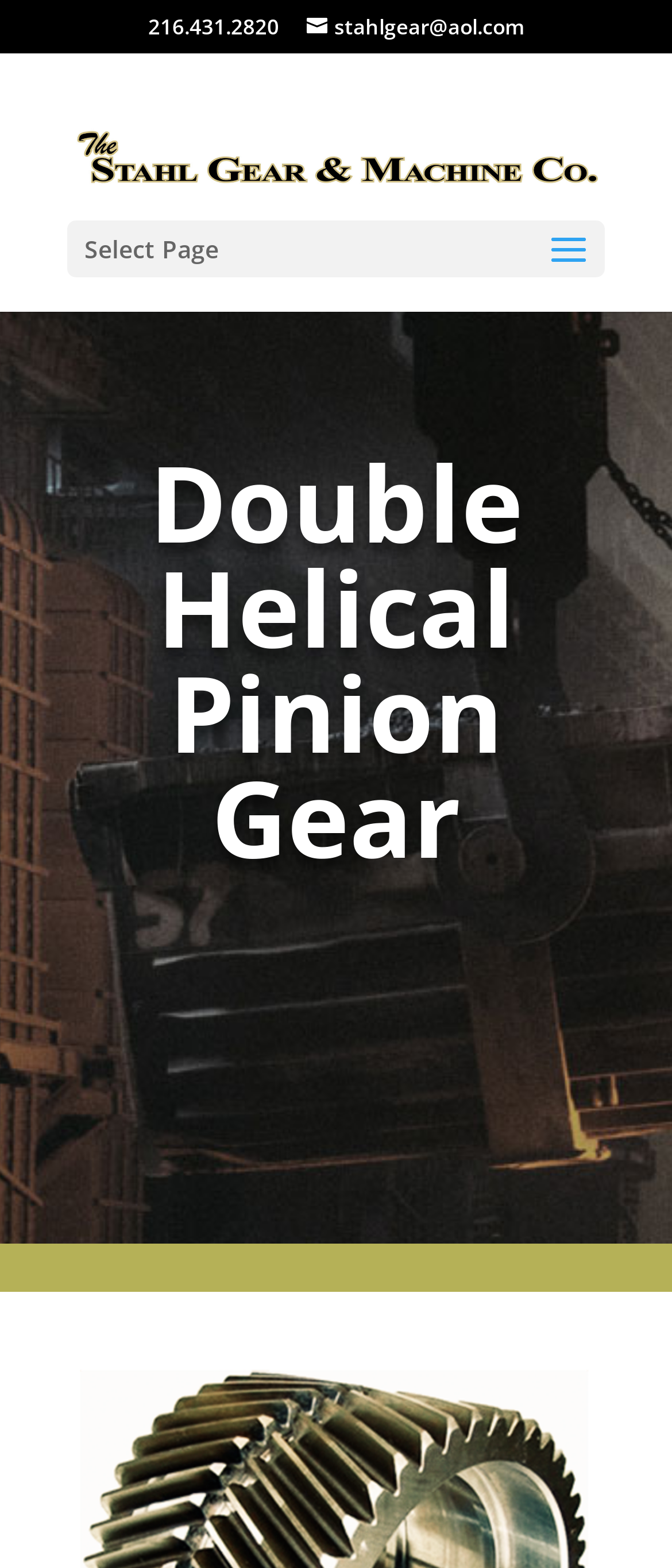Generate a detailed explanation of the webpage's features and information.

The webpage is about Double Helical Pinion Gear, specifically from Stahl Gear & Machine Co. At the top left, there is a logo of Stahl Gear & Machine Co. accompanied by a link to the company's name. Below the logo, there is a contact information section, which includes a phone number, 216.431.2820, and an email address, stahlgear@aol.com. 

On the top right, there is a navigation menu with a "Select Page" option. 

The main content of the webpage is a heading that reads "Double Helical Pinion Gear", which is centered at the top of the page. Below the heading, there is a brief description or introduction, although it is not explicitly stated.